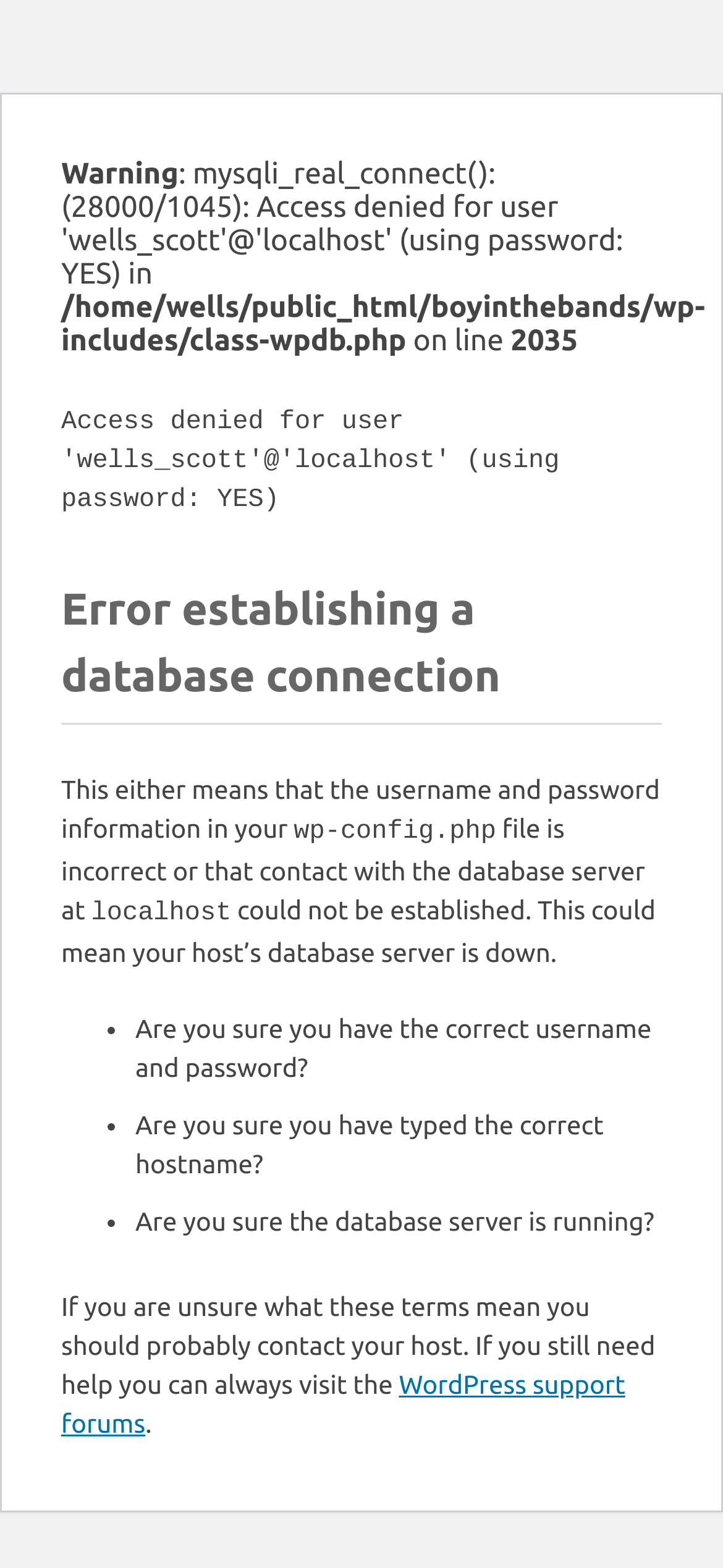What is the recommended action if unsure about the error?
Answer with a single word or short phrase according to what you see in the image.

Contact the host